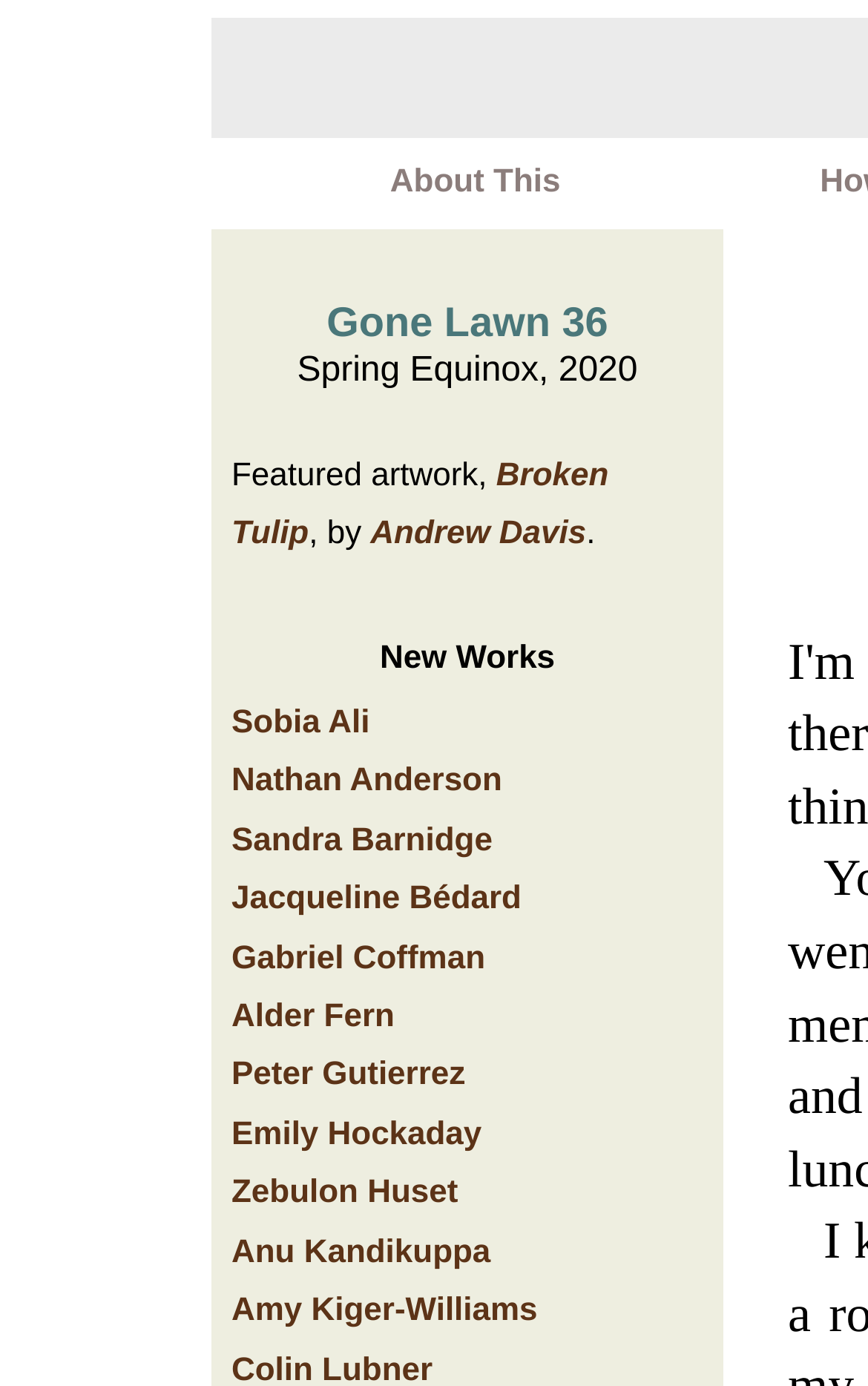Answer the question in one word or a short phrase:
What is the common format of the authors' information?

Name, with a link